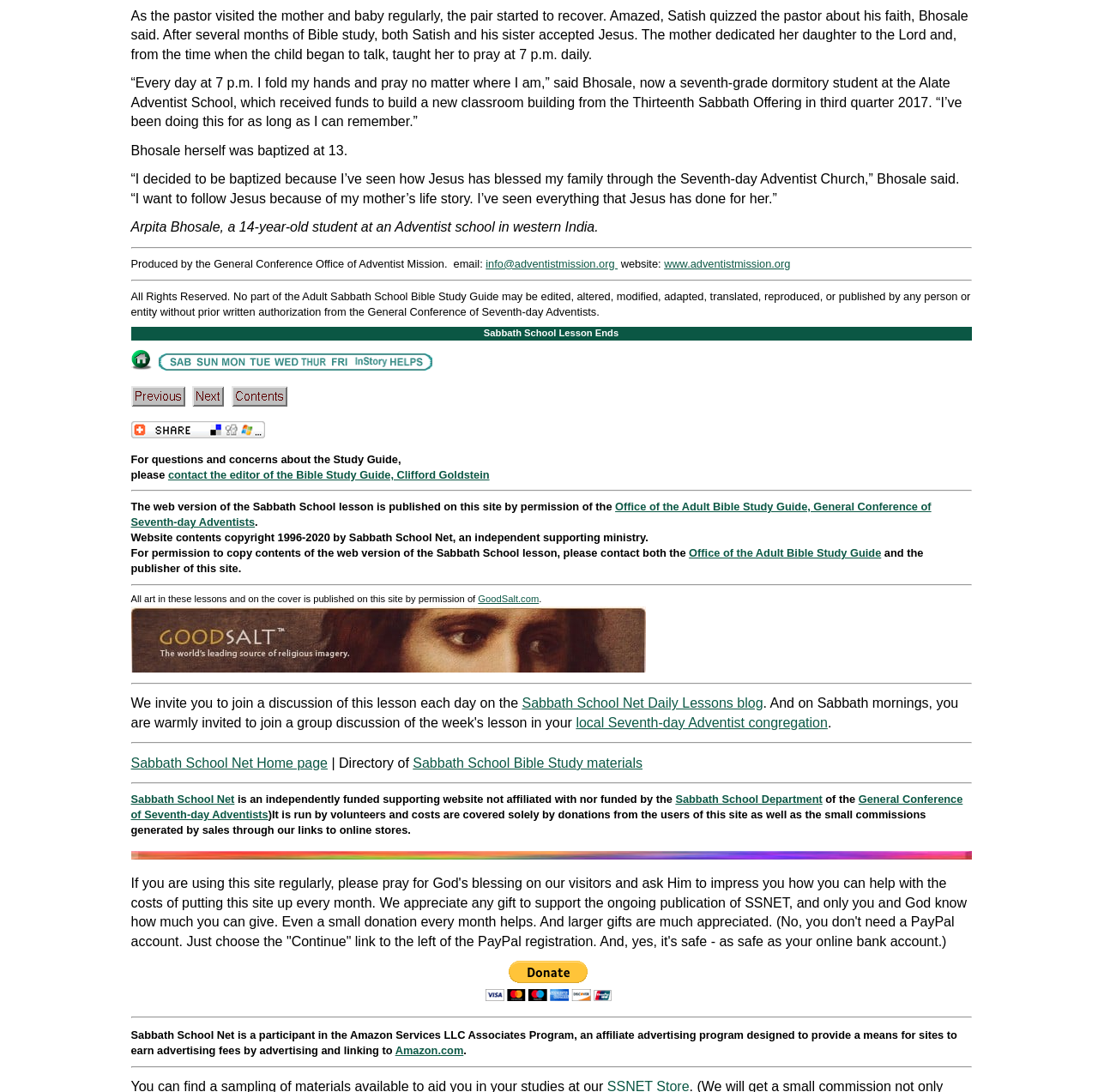Please identify the bounding box coordinates of the region to click in order to complete the given instruction: "Donate to support the ongoing publication of SSNET". The coordinates should be four float numbers between 0 and 1, i.e., [left, top, right, bottom].

[0.442, 0.88, 0.557, 0.917]